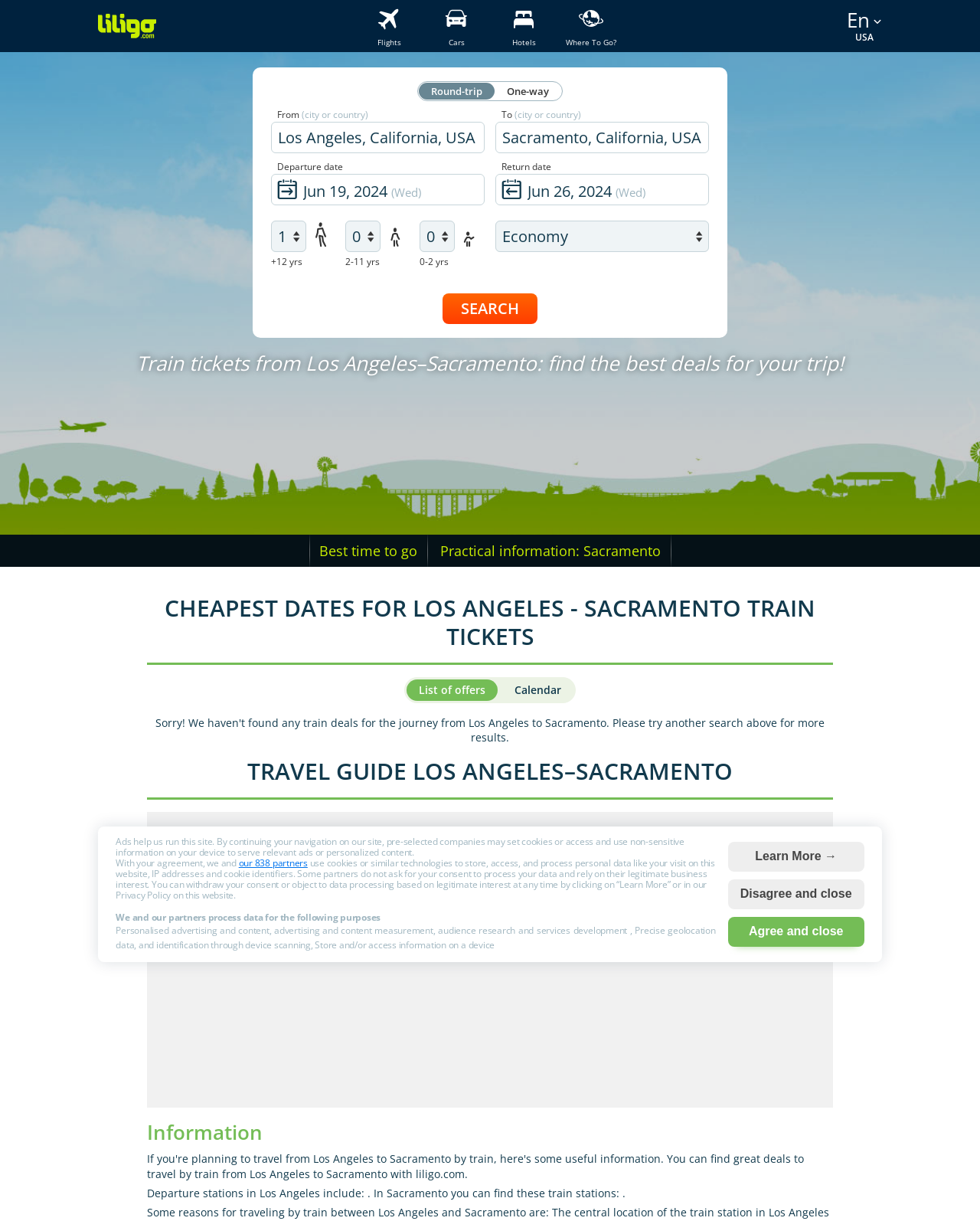What is the default travel class?
Provide a detailed answer to the question, using the image to inform your response.

I determined the default travel class by examining the 'air class' field, which is filled with 'Economy'. This suggests that the default travel class is Economy.